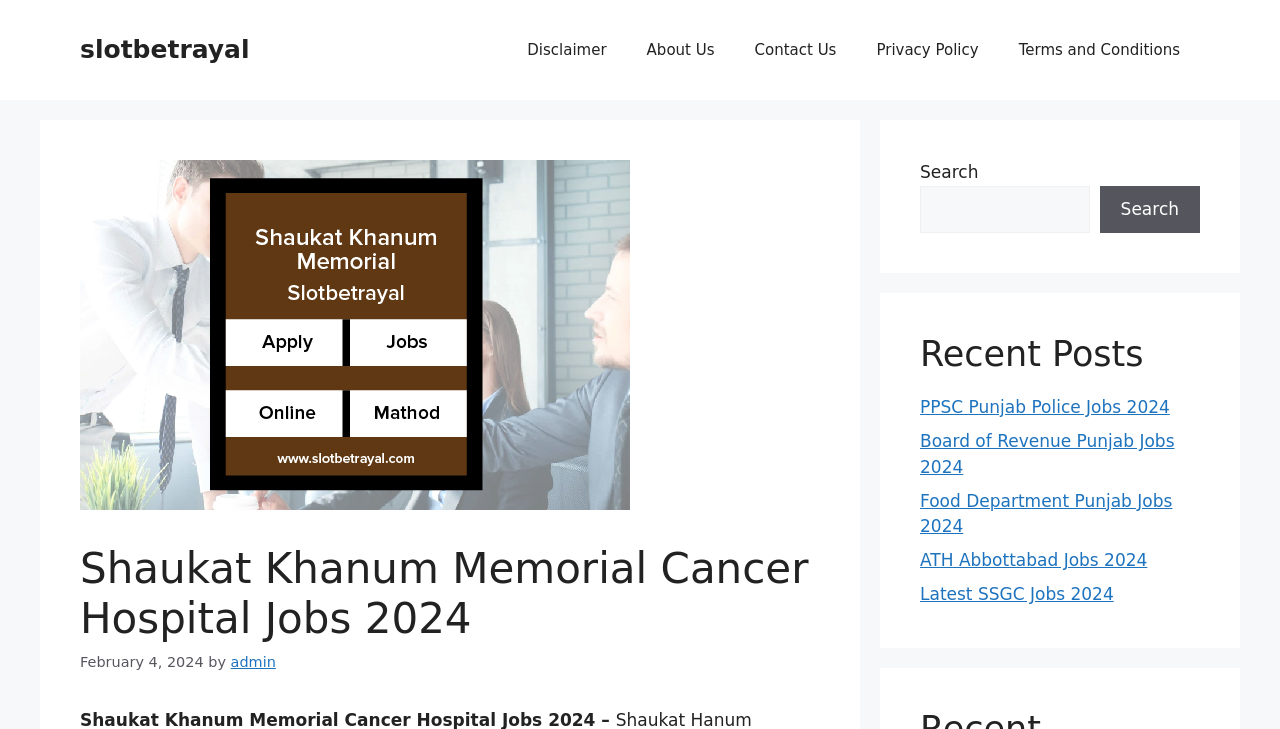What is the date mentioned on the webpage?
Provide a concise answer using a single word or phrase based on the image.

February 4, 2024